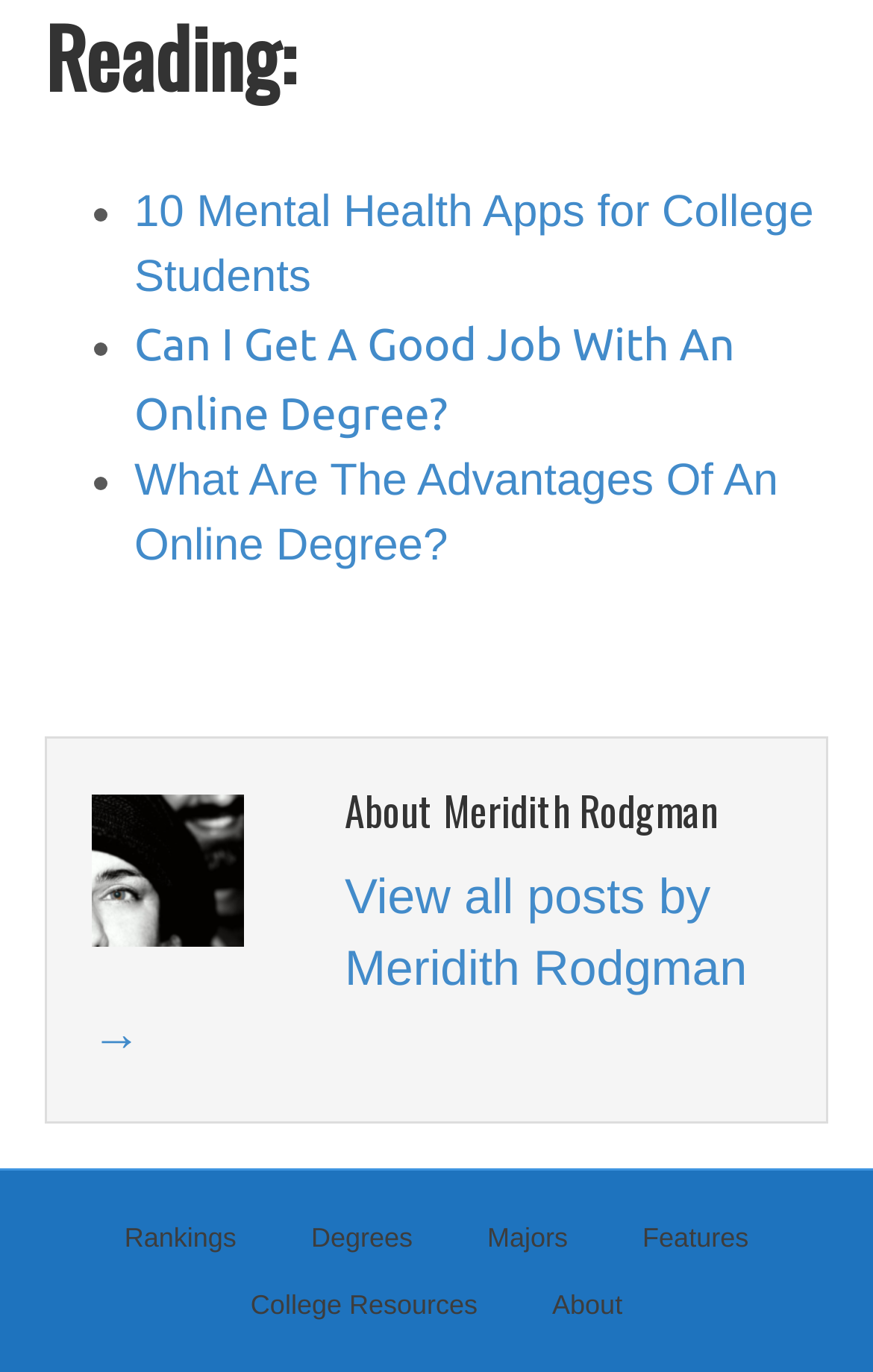Using the elements shown in the image, answer the question comprehensively: How many links are in the main content area?

I counted the links in the main content area, which are '10 Mental Health Apps for College Students', 'Can I Get A Good Job With An Online Degree?', and 'What Are The Advantages Of An Online Degree?'. There are 3 links in total.